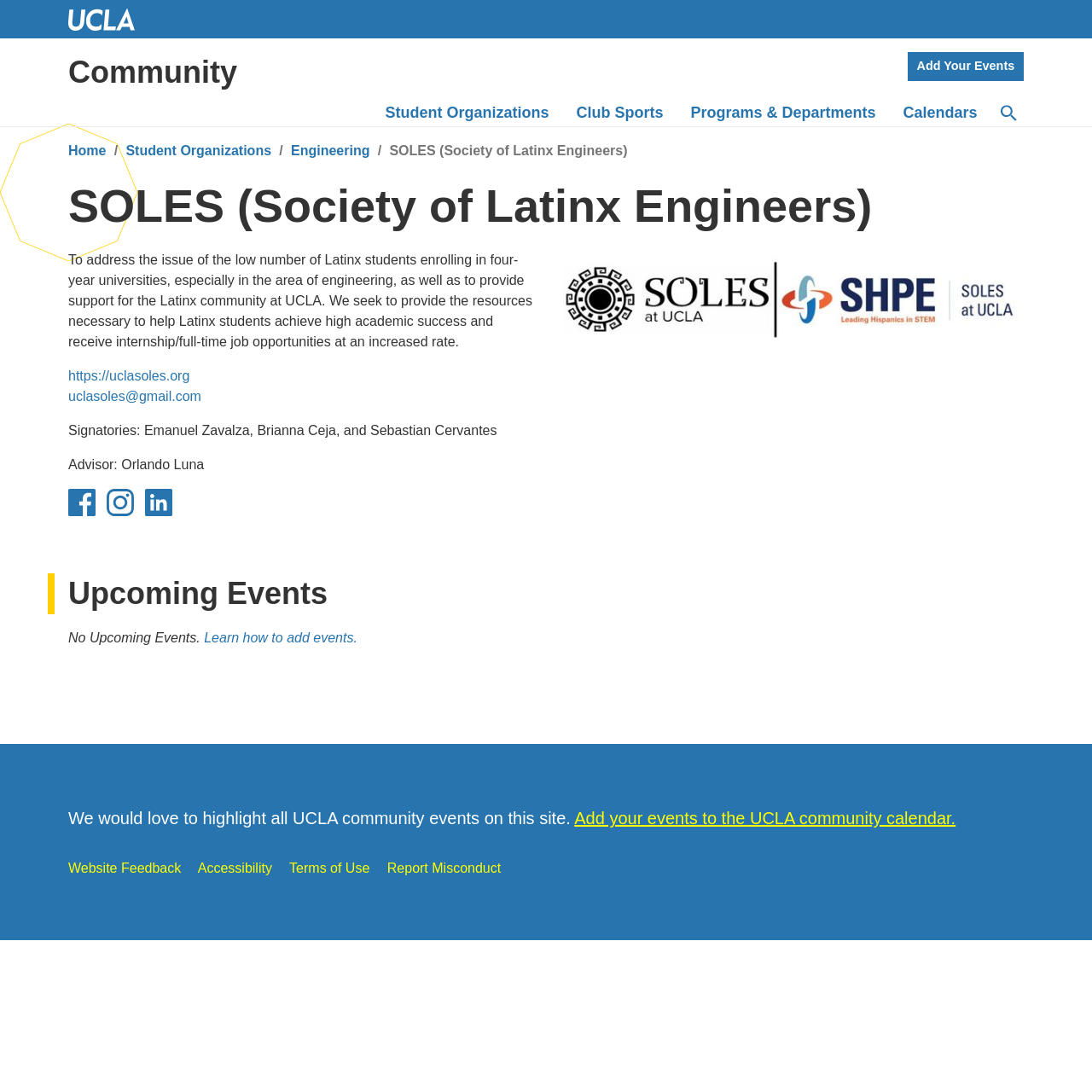What social media platforms does SOLES have?
Craft a detailed and extensive response to the question.

The social media platforms can be found in the navigation element 'Social Links' which contains links to SOLES' Facebook, Instagram, and LinkedIn pages, each with its corresponding icon.